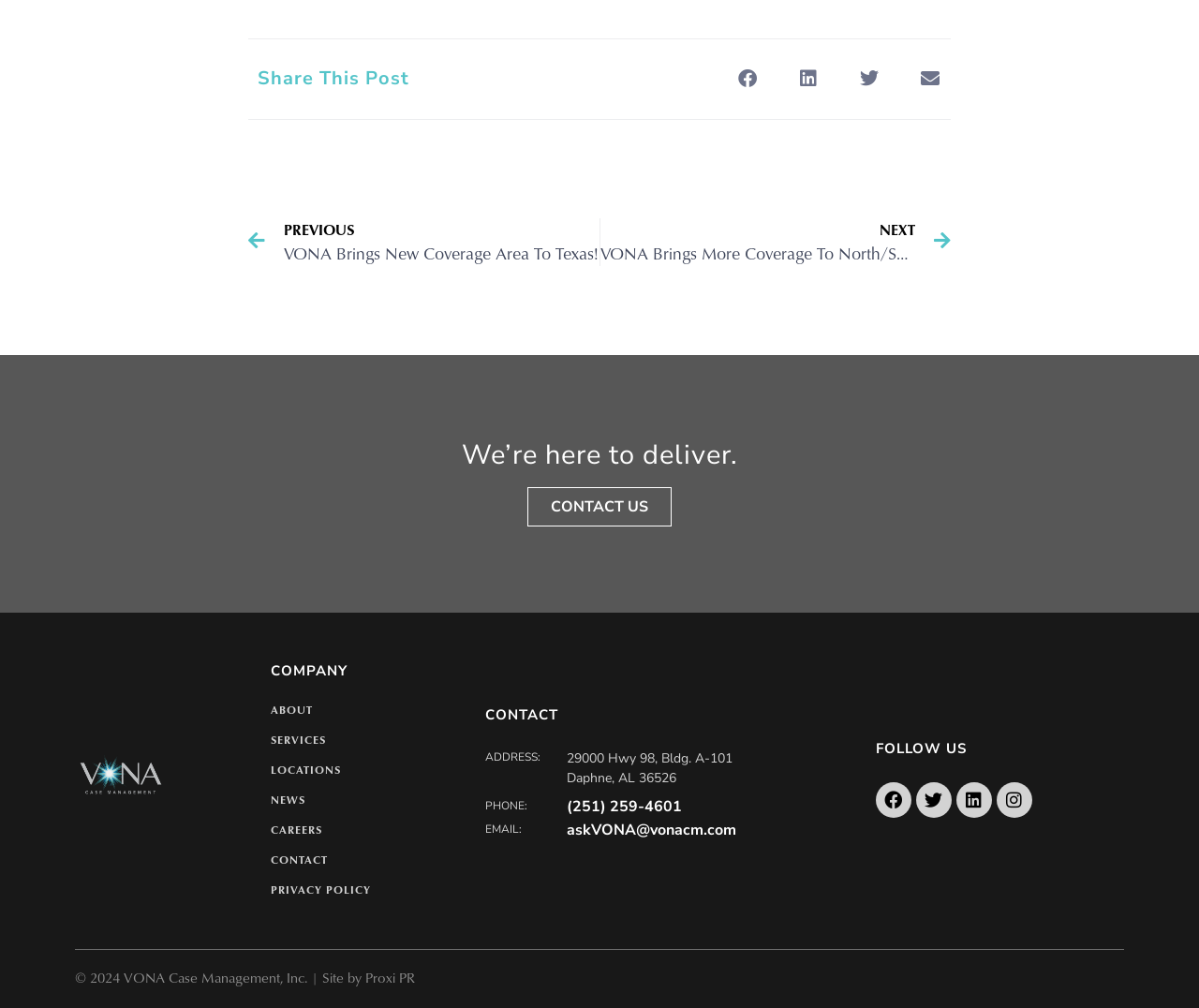Could you indicate the bounding box coordinates of the region to click in order to complete this instruction: "Go to previous post".

[0.207, 0.216, 0.5, 0.264]